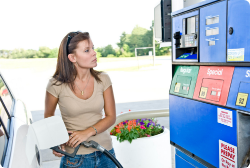Look at the image and write a detailed answer to the question: 
What types of fuel are available?

The gas pump features labeled buttons for different types of fuel, including 'Regular', 'Special', and others, indicating the various options available for refueling.